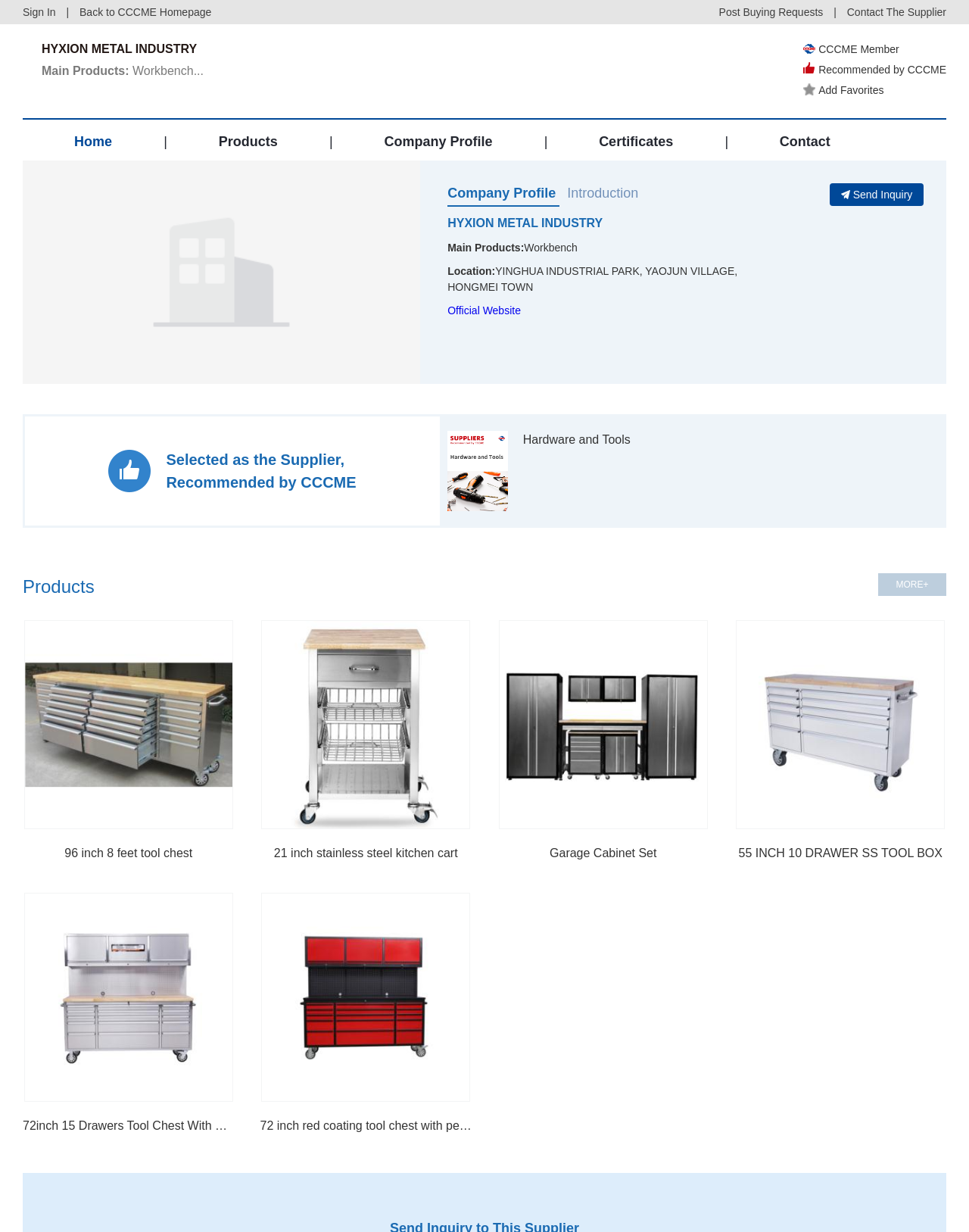Can you show the bounding box coordinates of the region to click on to complete the task described in the instruction: "View main products"?

[0.043, 0.052, 0.21, 0.063]